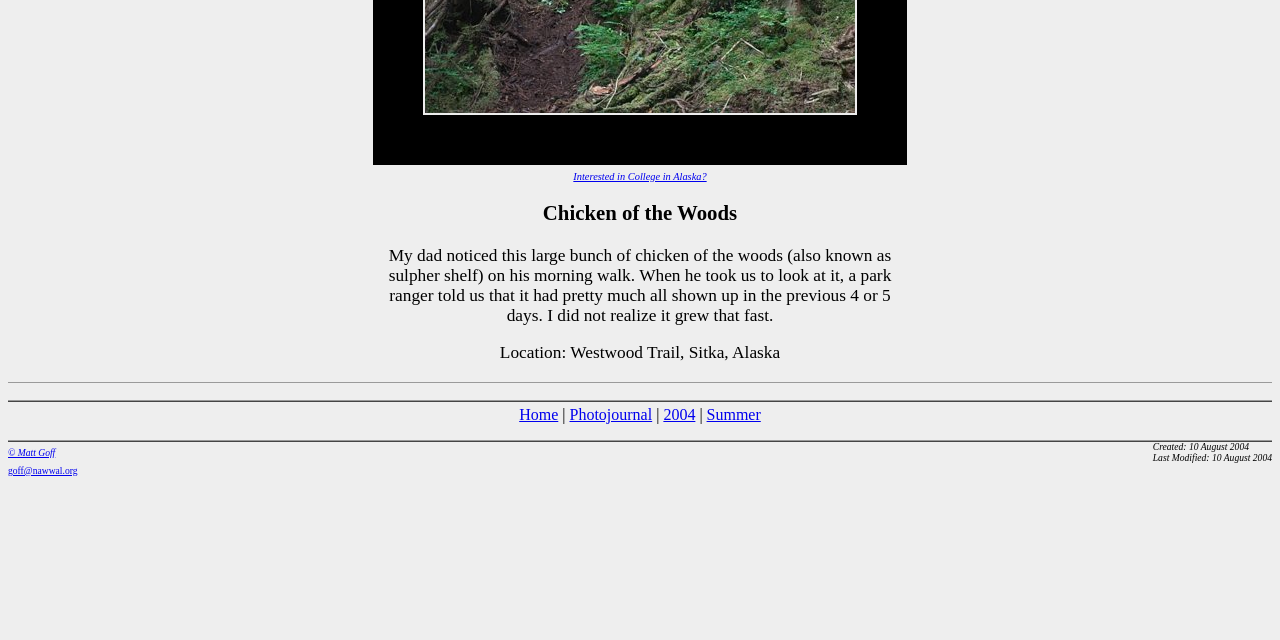Using the element description: "Interested in College in Alaska?", determine the bounding box coordinates. The coordinates should be in the format [left, top, right, bottom], with values between 0 and 1.

[0.448, 0.266, 0.552, 0.284]